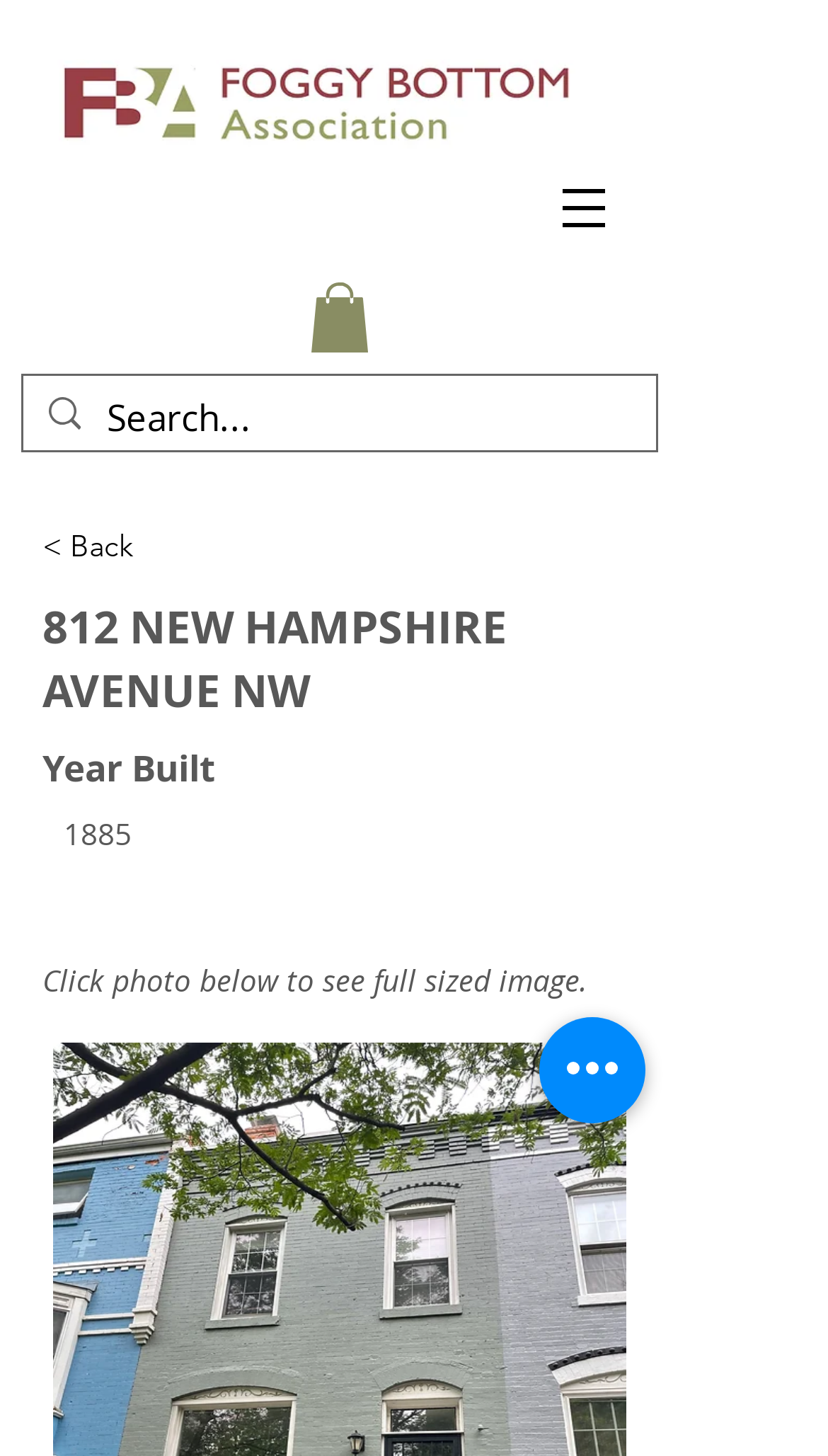Please specify the bounding box coordinates in the format (top-left x, top-left y, bottom-right x, bottom-right y), with values ranging from 0 to 1. Identify the bounding box for the UI component described as follows: < Back

[0.051, 0.355, 0.346, 0.397]